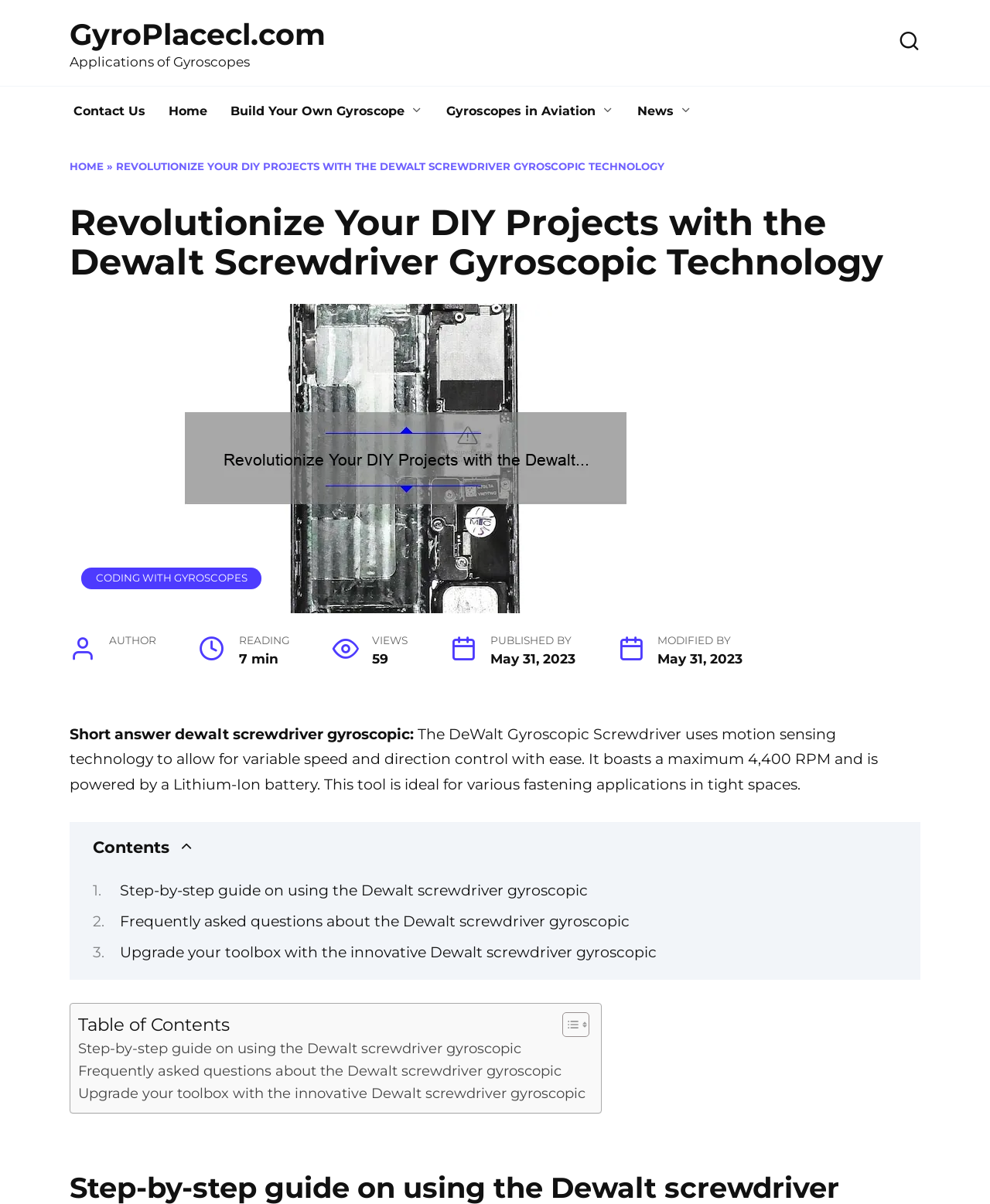Please determine the bounding box coordinates of the section I need to click to accomplish this instruction: "Go to the 'Home' page".

None